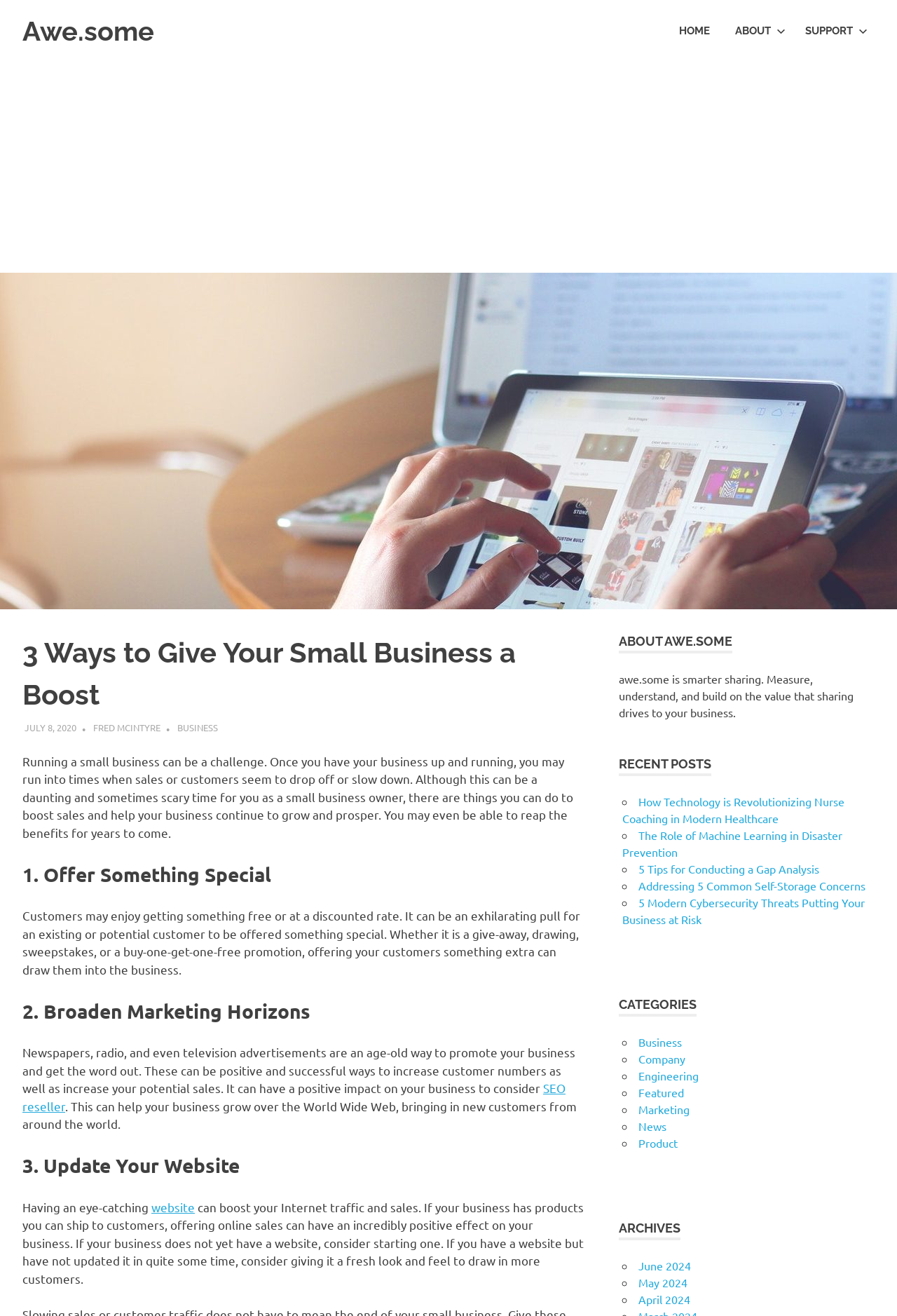Please identify the bounding box coordinates of the region to click in order to complete the given instruction: "Check the 'RECENT POSTS' section". The coordinates should be four float numbers between 0 and 1, i.e., [left, top, right, bottom].

[0.69, 0.573, 0.793, 0.59]